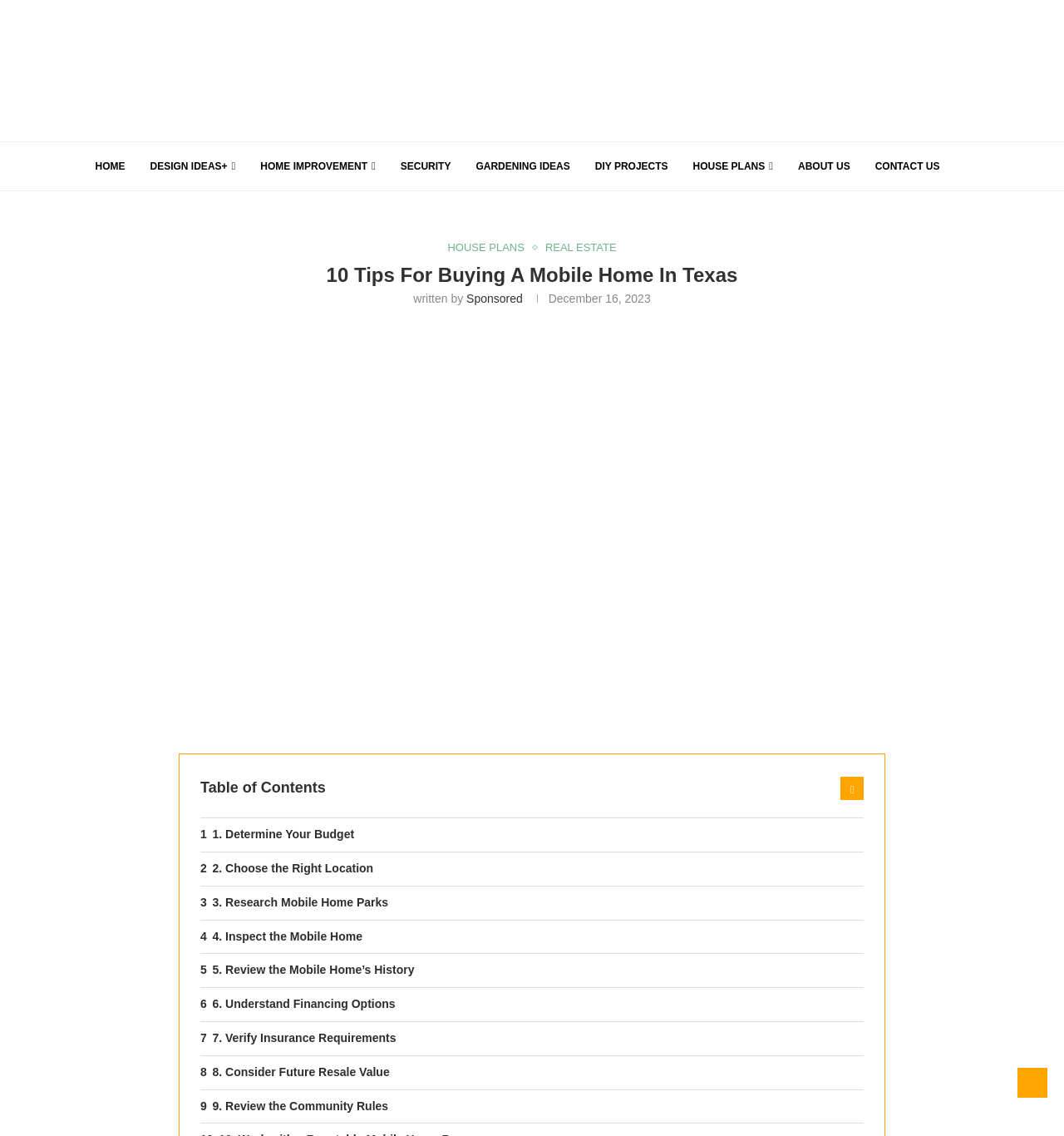Identify the bounding box for the described UI element. Provide the coordinates in (top-left x, top-left y, bottom-right x, bottom-right y) format with values ranging from 0 to 1: Home

None